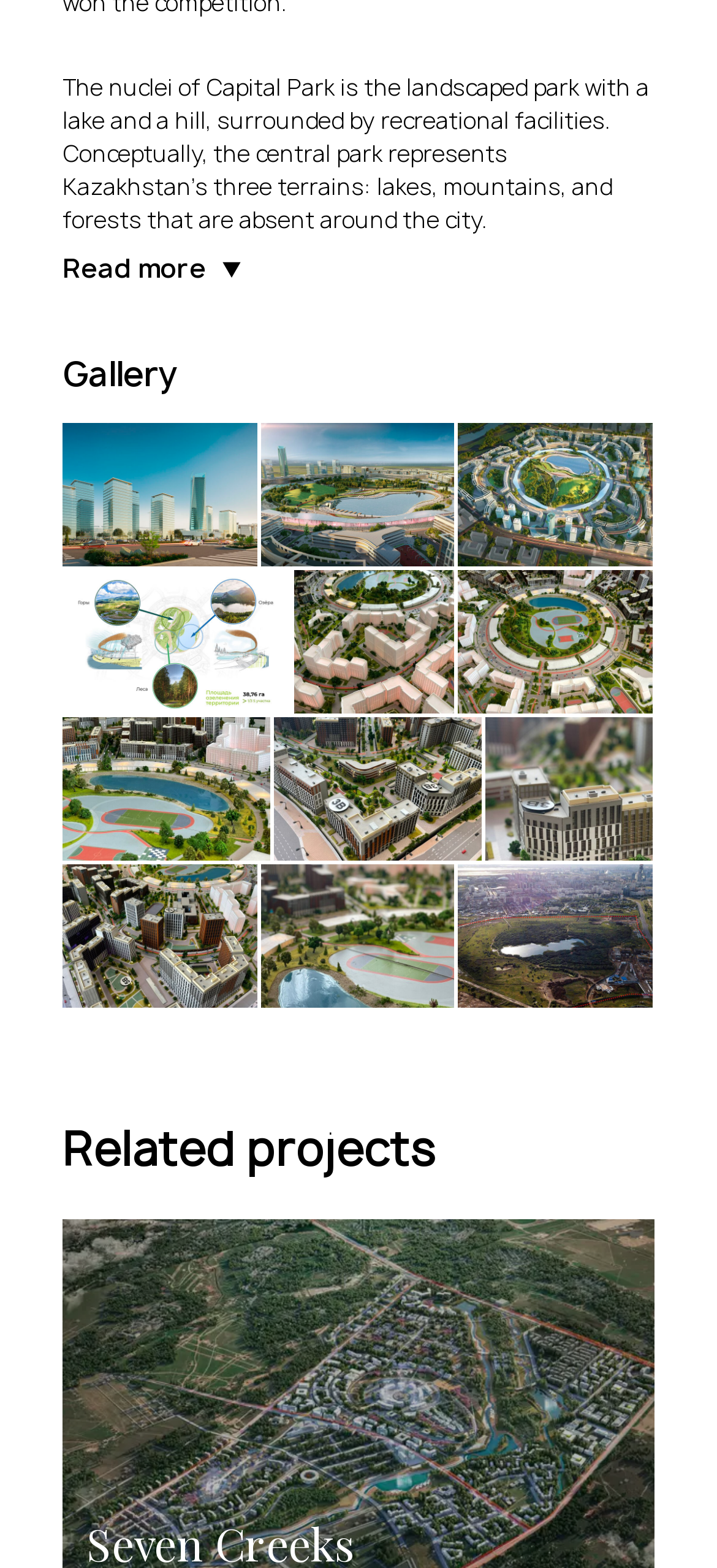How many links are there in the Gallery section?
Answer the question with detailed information derived from the image.

I counted the number of links under the 'Gallery' heading, and there are 12 links in total, each with an accompanying image.